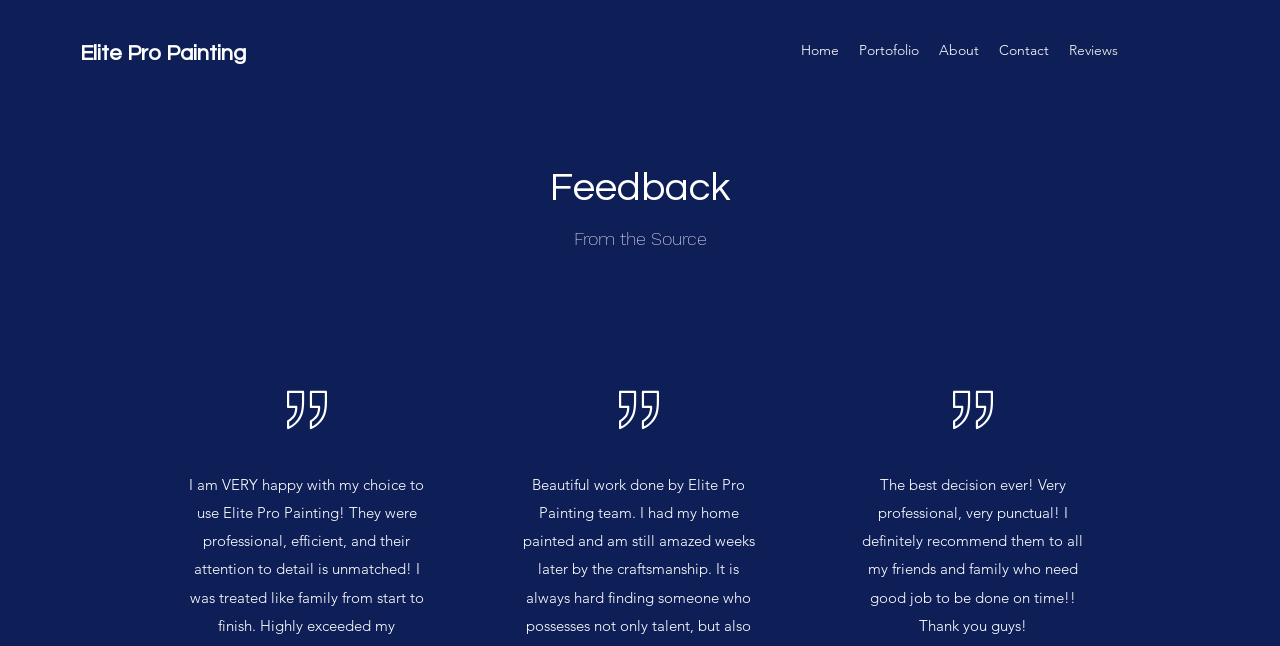Generate an in-depth caption that captures all aspects of the webpage.

This webpage is about the reviews section of Elite Pro Painting, where customers share their experiences with the company. At the top of the page, there is a navigation menu with five links: Home, Portofolio, About, Contact, and Reviews, which is currently focused. 

Below the navigation menu, there is a heading titled "Feedback" that takes up most of the width of the page. Underneath the heading, there is a section with the title "From the Source". 

Further down the page, there is a customer review that takes up a significant portion of the page. The review is a glowing endorsement of the company, praising their professionalism, punctuality, and quality of work. The reviewer highly recommends Elite Pro Painting to their friends and family.